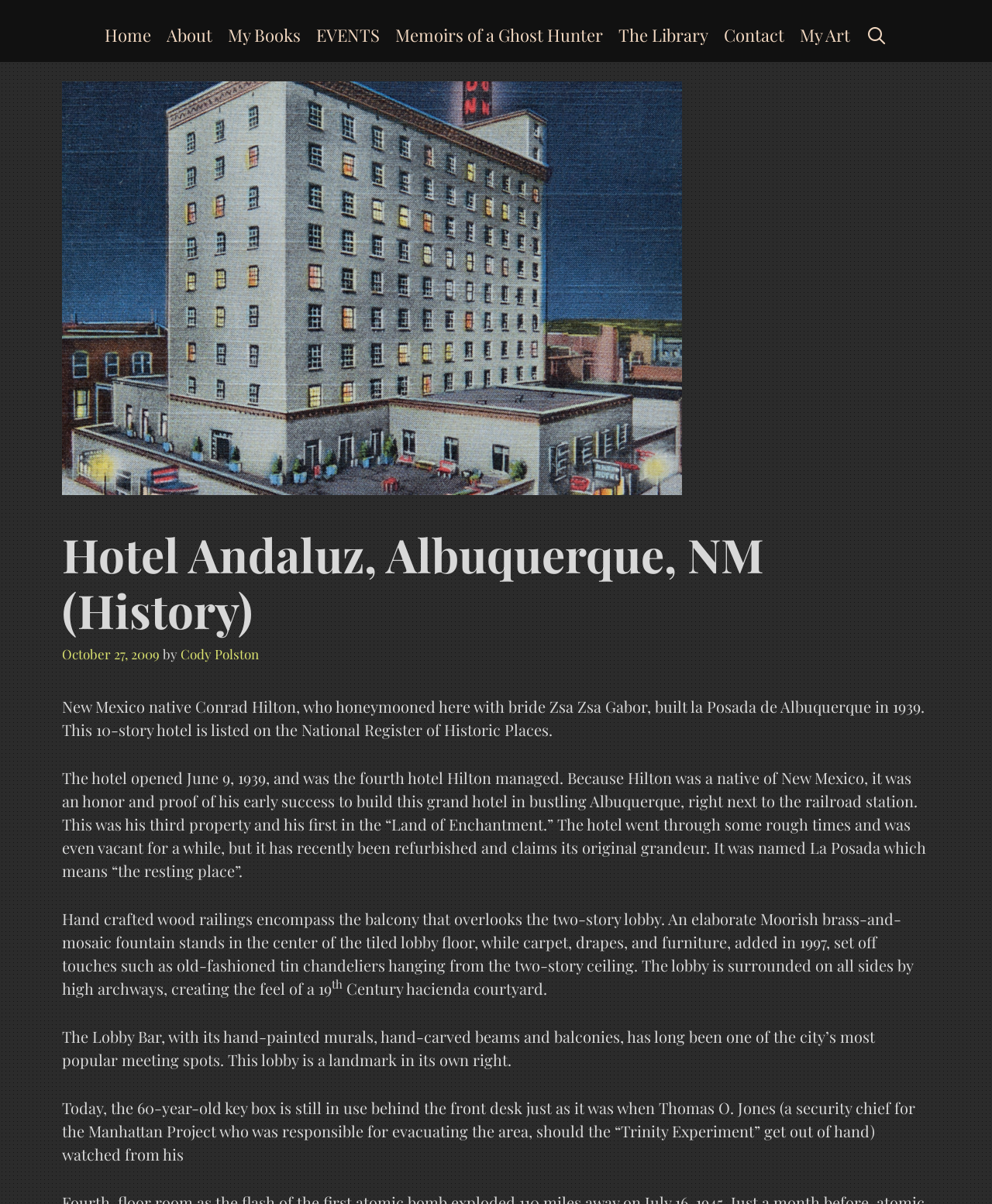Please locate the bounding box coordinates of the region I need to click to follow this instruction: "view about page".

[0.16, 0.006, 0.222, 0.051]